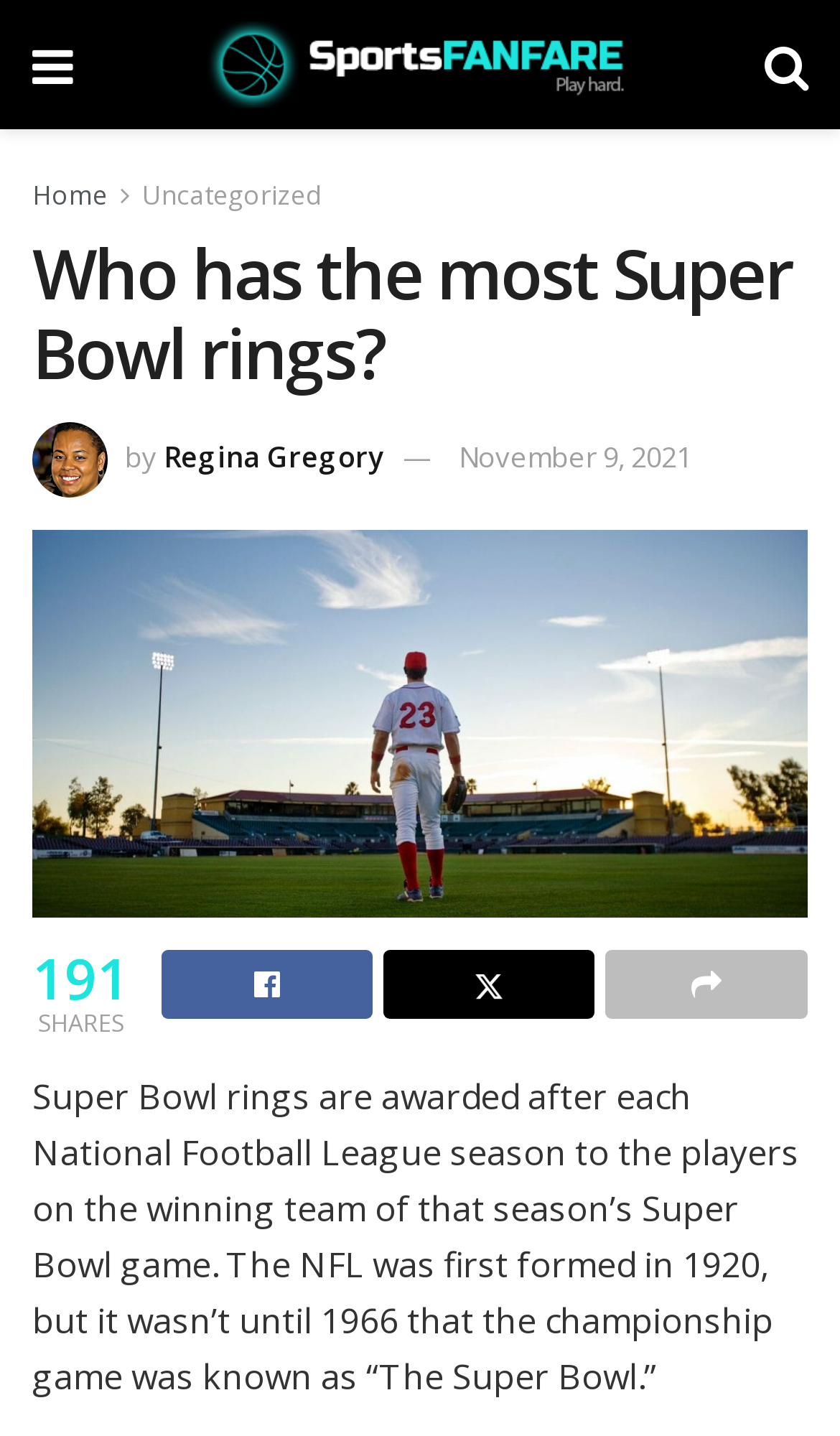Summarize the webpage with intricate details.

The webpage is about the topic of Super Bowl rings, with the main title "Who has the most Super Bowl rings?" displayed prominently at the top. Below the title, there is an image of the author, Regina Gregory, along with the date of publication, November 9, 2021. 

On the top-left corner, there are several links, including "Home" and "Uncategorized", which are likely navigation links. There is also a search icon and a bell icon on the top-right corner. 

The main content of the webpage is a block of text that explains the history of Super Bowl rings, stating that they are awarded to the winning team of the Super Bowl game and that the NFL was first formed in 1920. 

There are several social media links at the bottom of the page, including Facebook, Twitter, and Pinterest, along with a share count of 191. The webpage also has a featured image related to the topic of Super Bowl rings, which is displayed below the title.